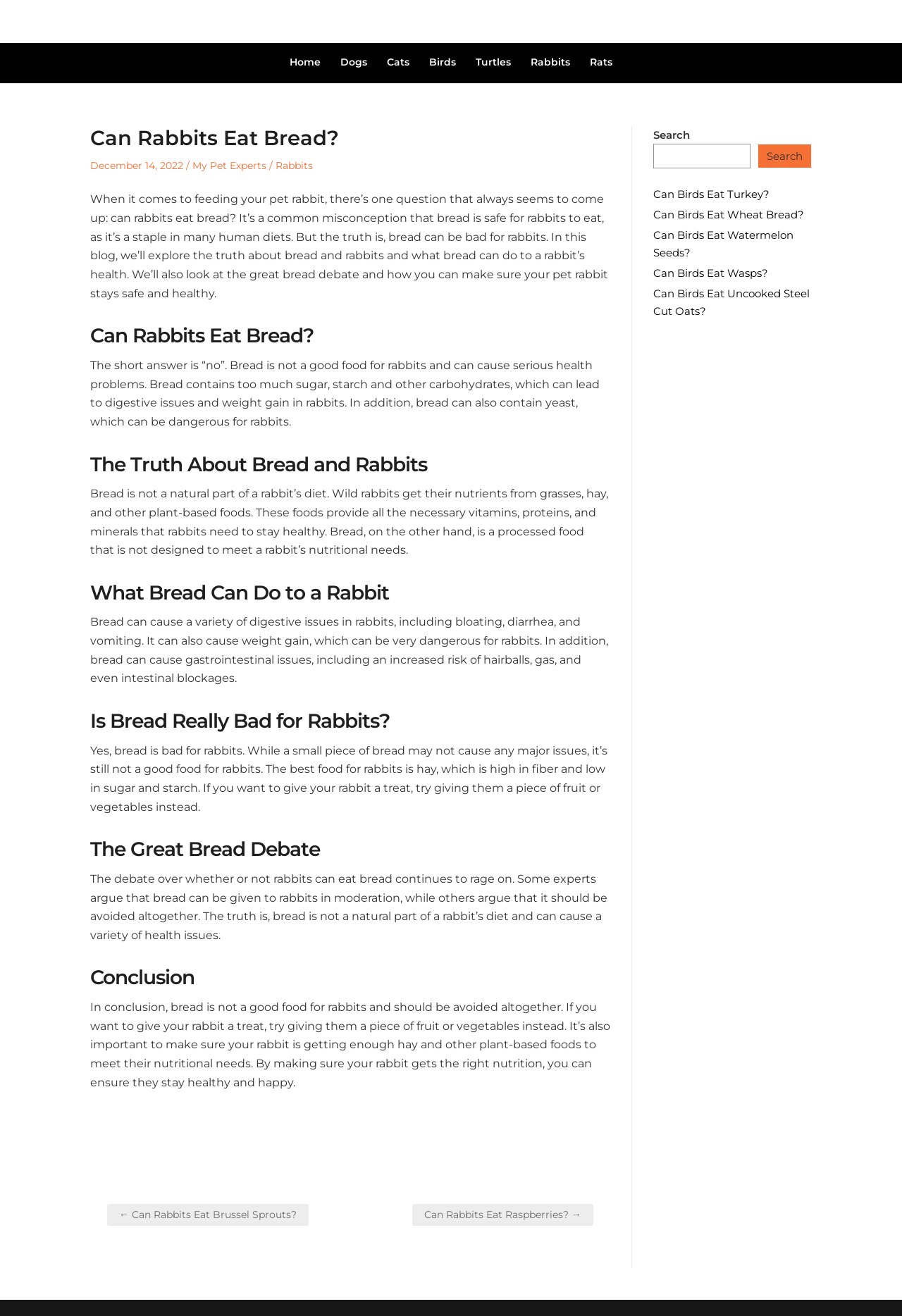Please specify the bounding box coordinates of the clickable section necessary to execute the following command: "Search for something".

[0.724, 0.109, 0.832, 0.128]